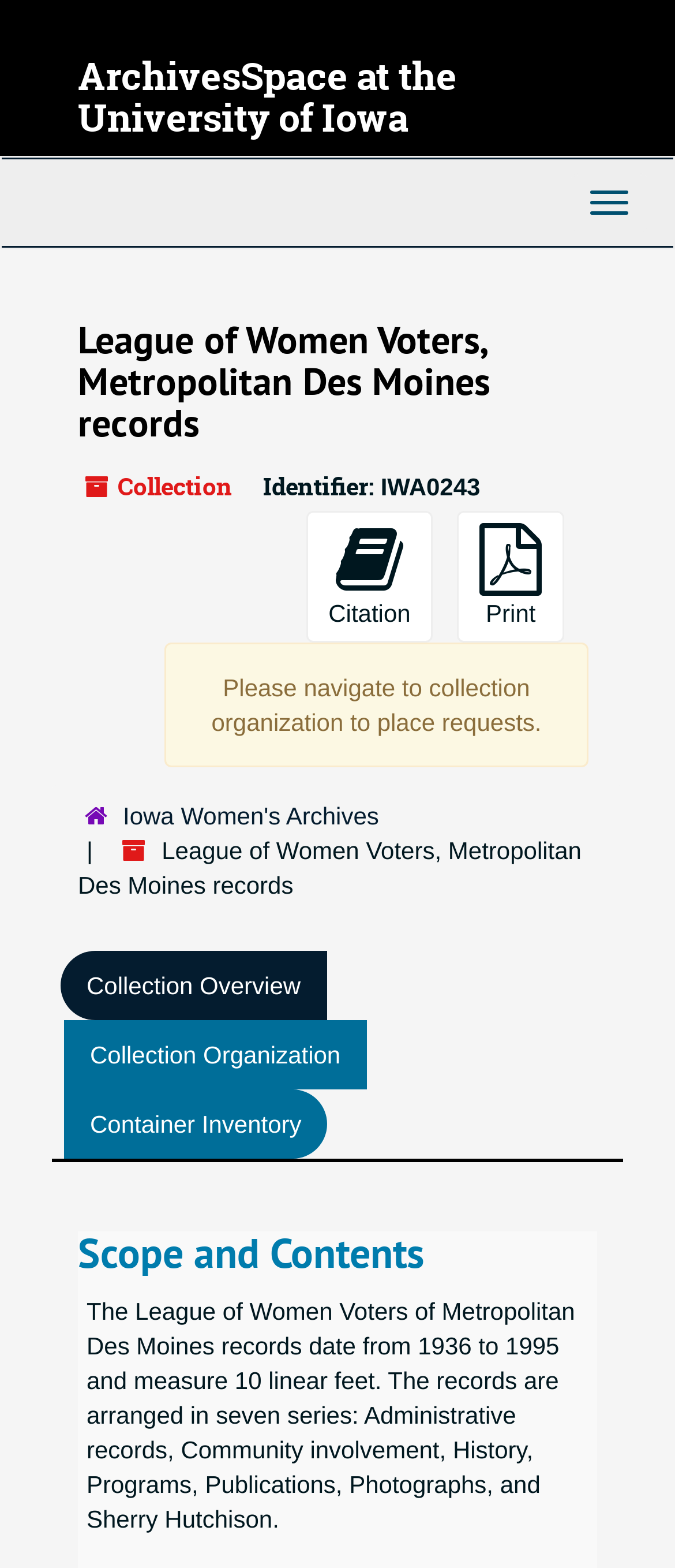Predict the bounding box of the UI element based on the description: "Citation". The coordinates should be four float numbers between 0 and 1, formatted as [left, top, right, bottom].

[0.453, 0.325, 0.642, 0.409]